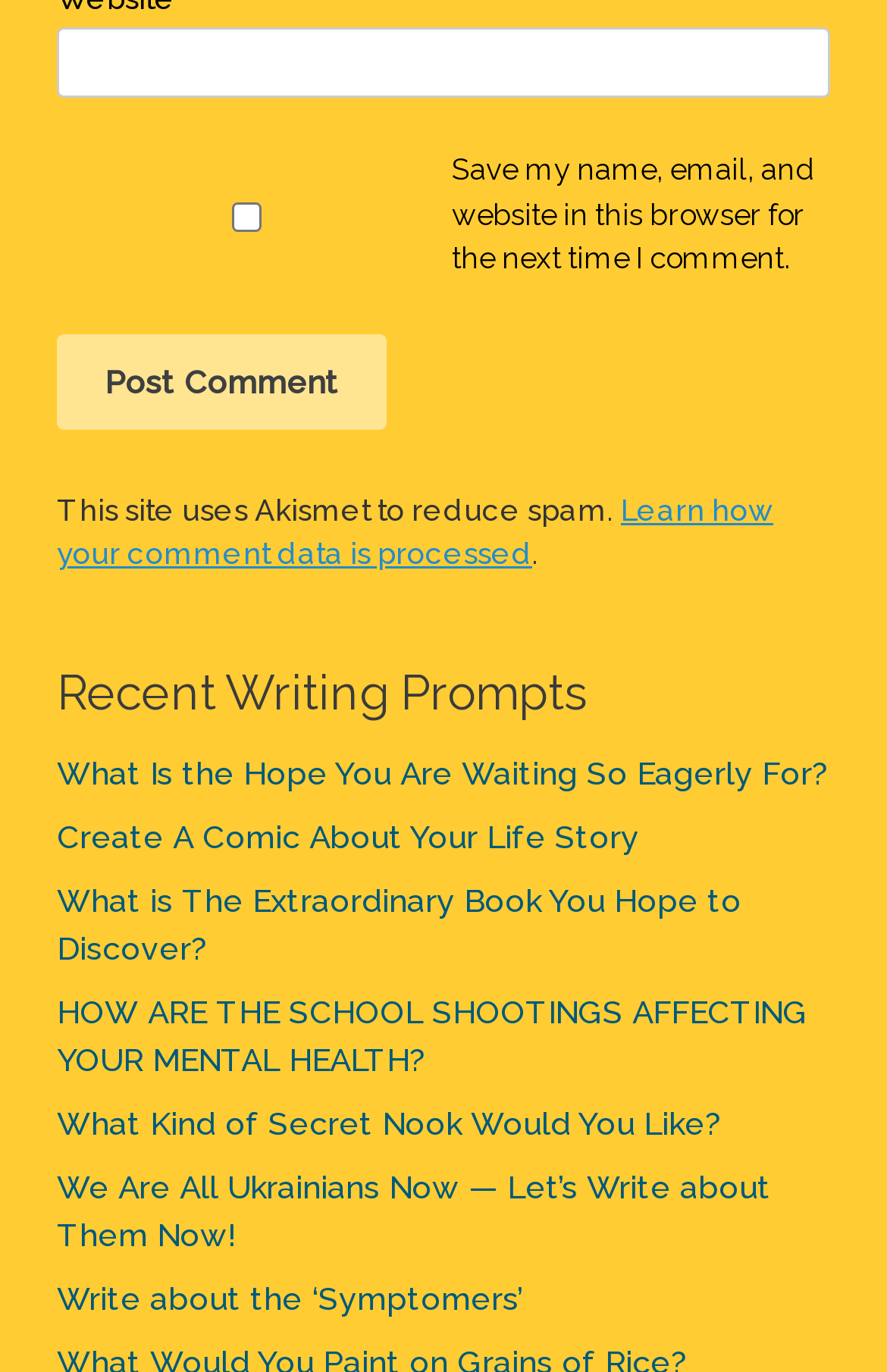Please identify the bounding box coordinates of the clickable area that will allow you to execute the instruction: "Enter website".

[0.064, 0.021, 0.936, 0.072]